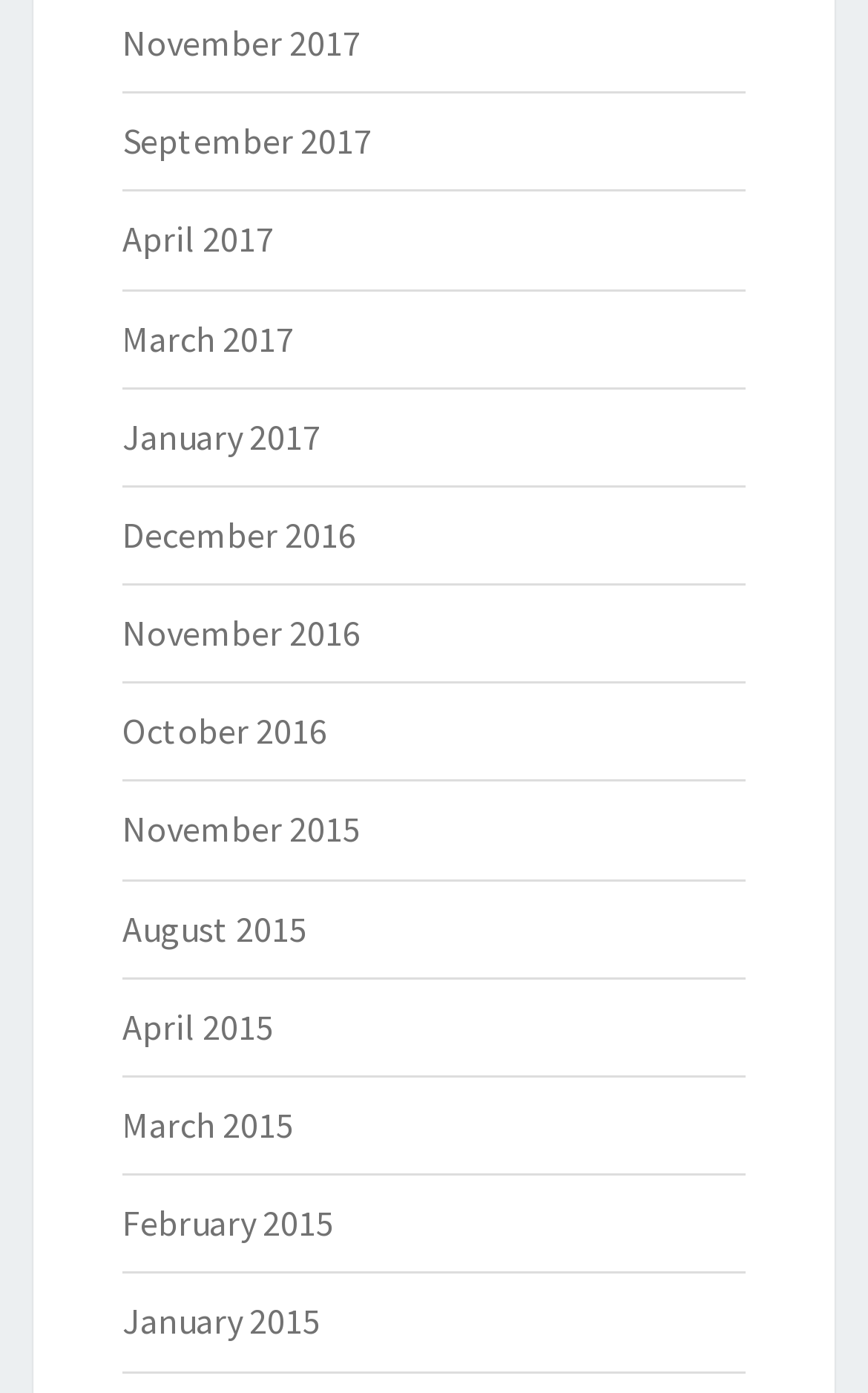Please locate the bounding box coordinates of the element that should be clicked to complete the given instruction: "view November 2017".

[0.141, 0.014, 0.415, 0.046]